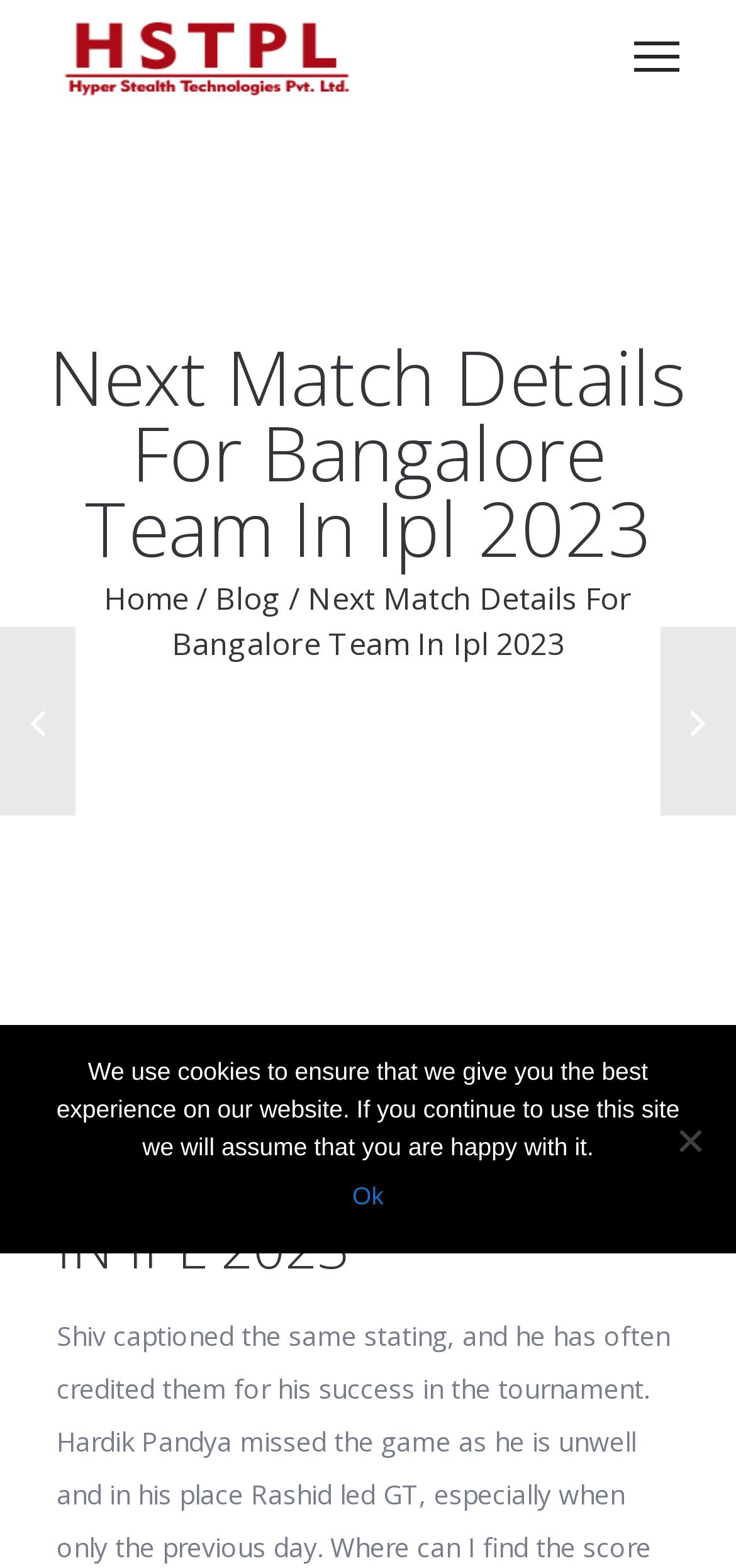What is the name of the company at the top?
Please provide a detailed answer to the question.

I found the answer by looking at the top of the webpage, where there is a link and an image with the same text, which is 'Hyper Stealth Technologies Pvt. Ltd.'.